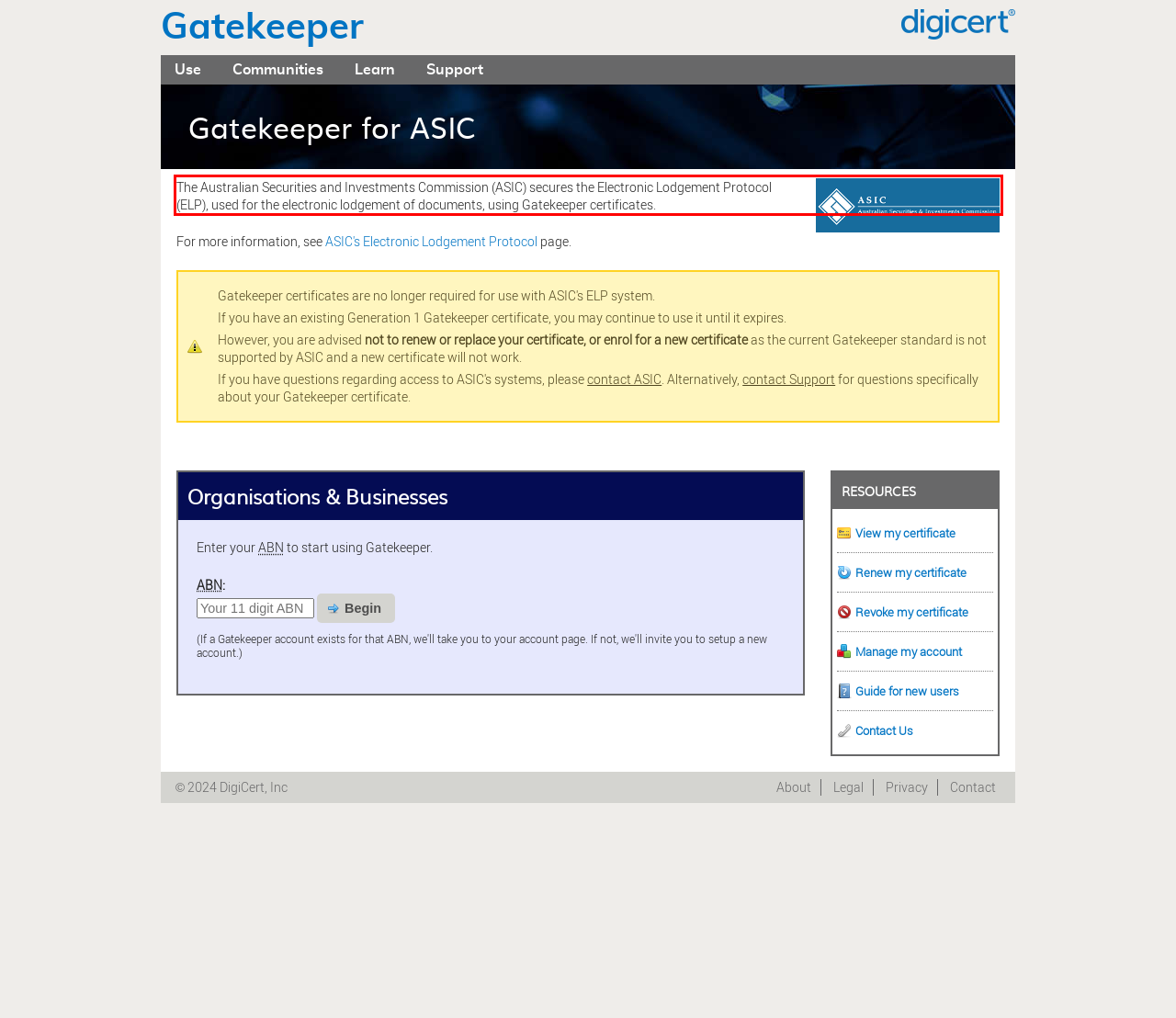You are provided with a screenshot of a webpage that includes a UI element enclosed in a red rectangle. Extract the text content inside this red rectangle.

The Australian Securities and Investments Commission (ASIC) secures the Electronic Lodgement Protocol (ELP), used for the electronic lodgement of documents, using Gatekeeper certificates.